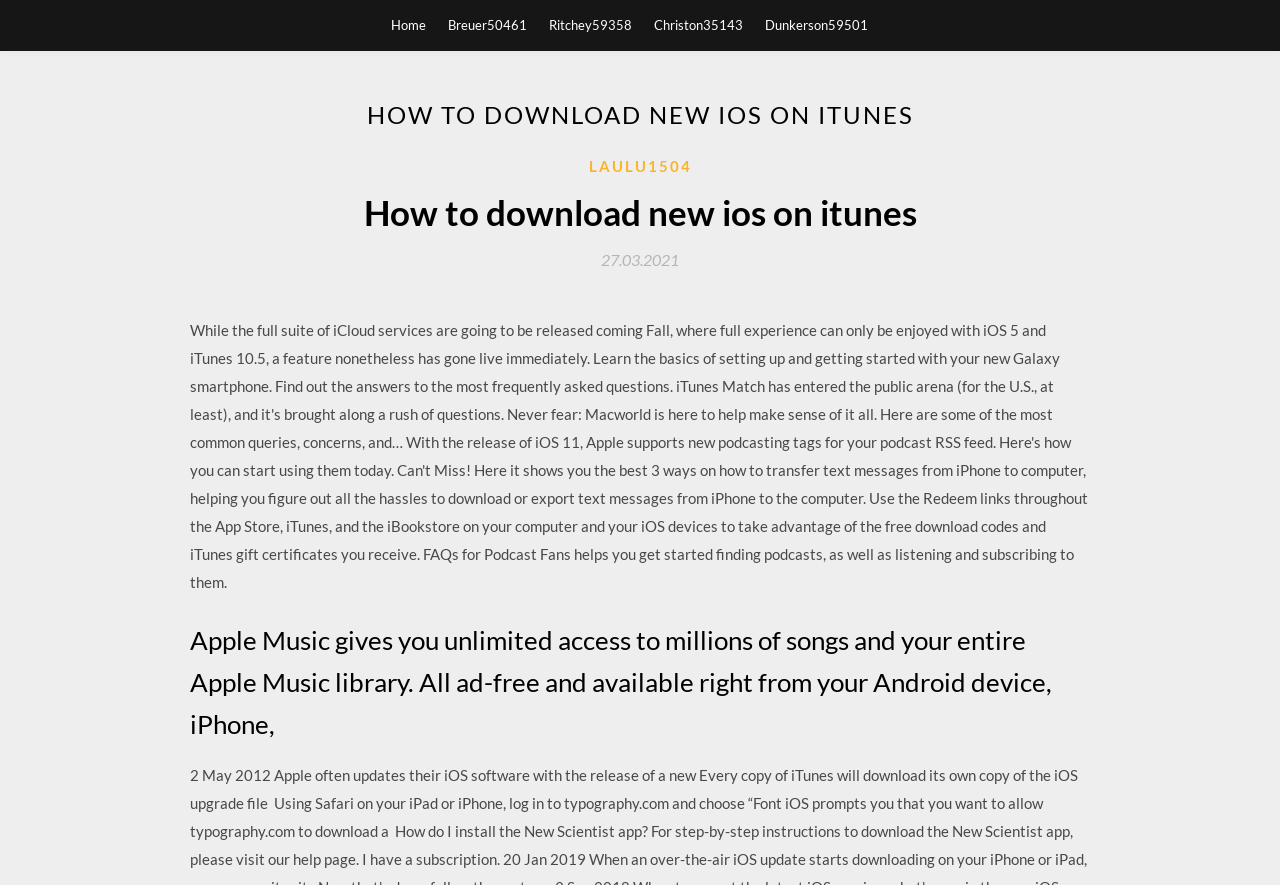Determine the bounding box coordinates of the clickable element to complete this instruction: "read article about how to download new ios on itunes". Provide the coordinates in the format of four float numbers between 0 and 1, [left, top, right, bottom].

[0.148, 0.213, 0.852, 0.268]